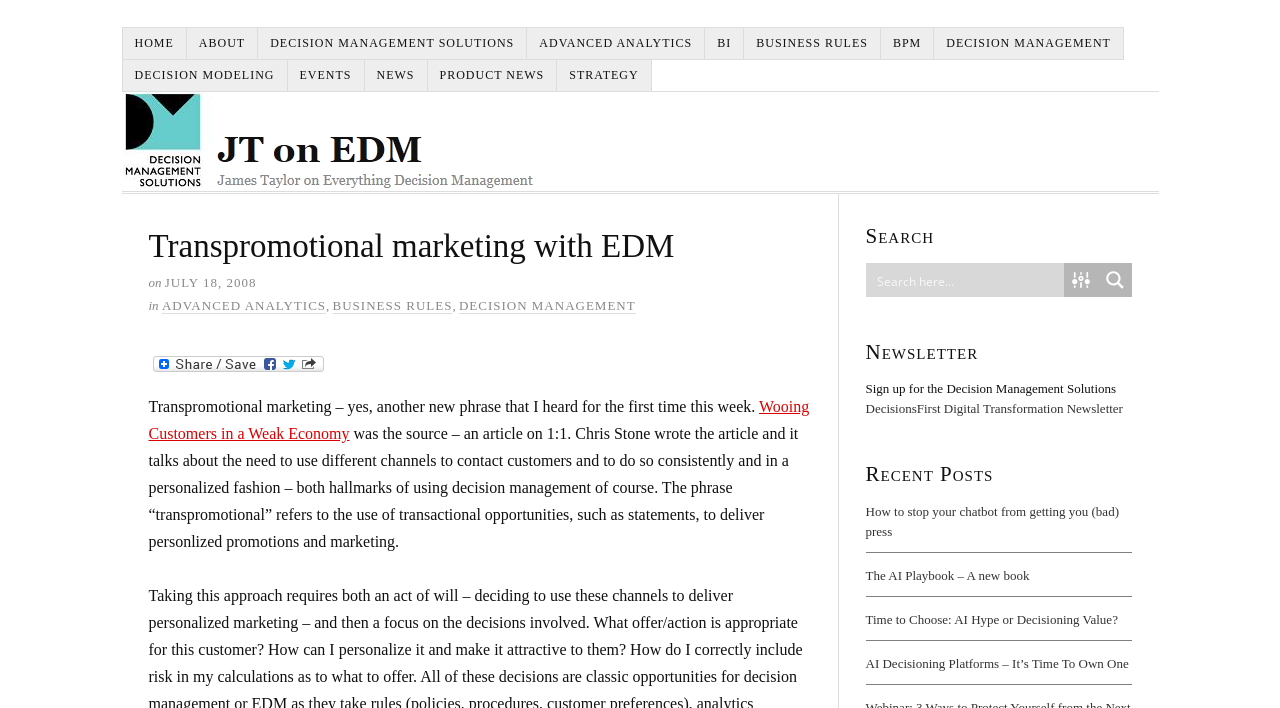What is the name of the newsletter that can be signed up for?
Using the visual information, respond with a single word or phrase.

DecisionsFirst Digital Transformation Newsletter